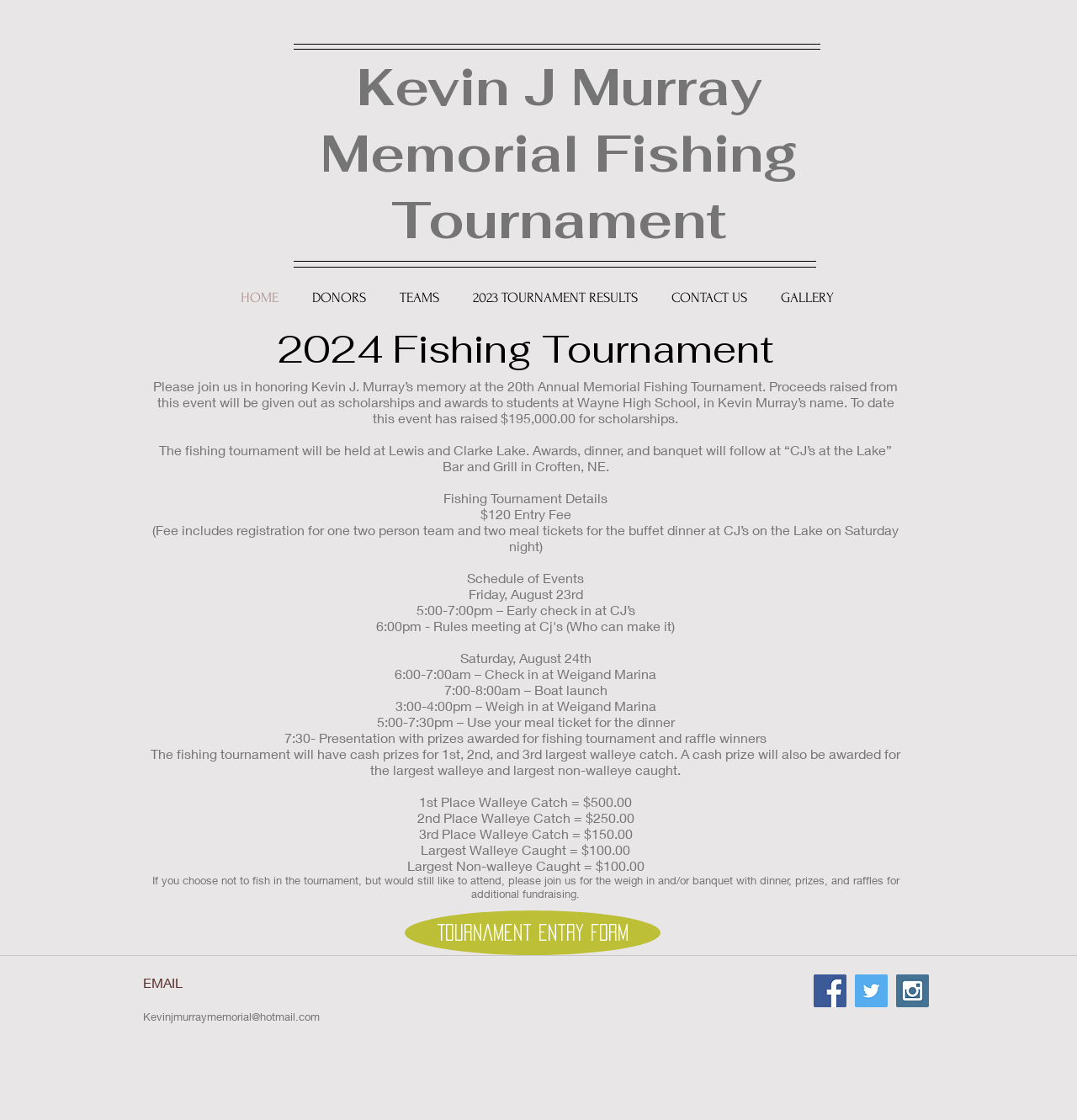Identify the bounding box coordinates for the region of the element that should be clicked to carry out the instruction: "Click on the Tournament Entry Form link". The bounding box coordinates should be four float numbers between 0 and 1, i.e., [left, top, right, bottom].

[0.376, 0.813, 0.613, 0.853]